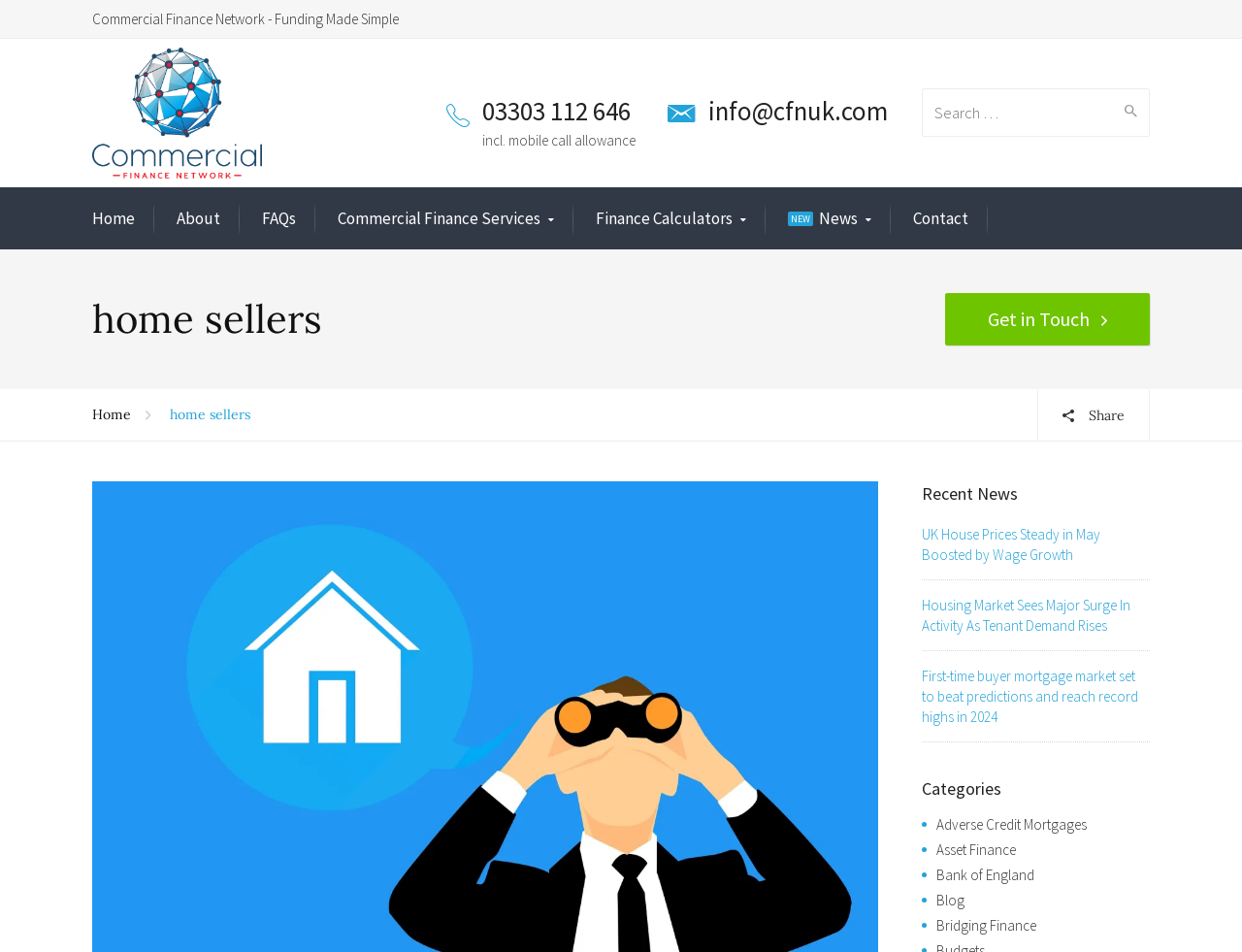Identify the coordinates of the bounding box for the element that must be clicked to accomplish the instruction: "Call us".

[0.388, 0.099, 0.508, 0.134]